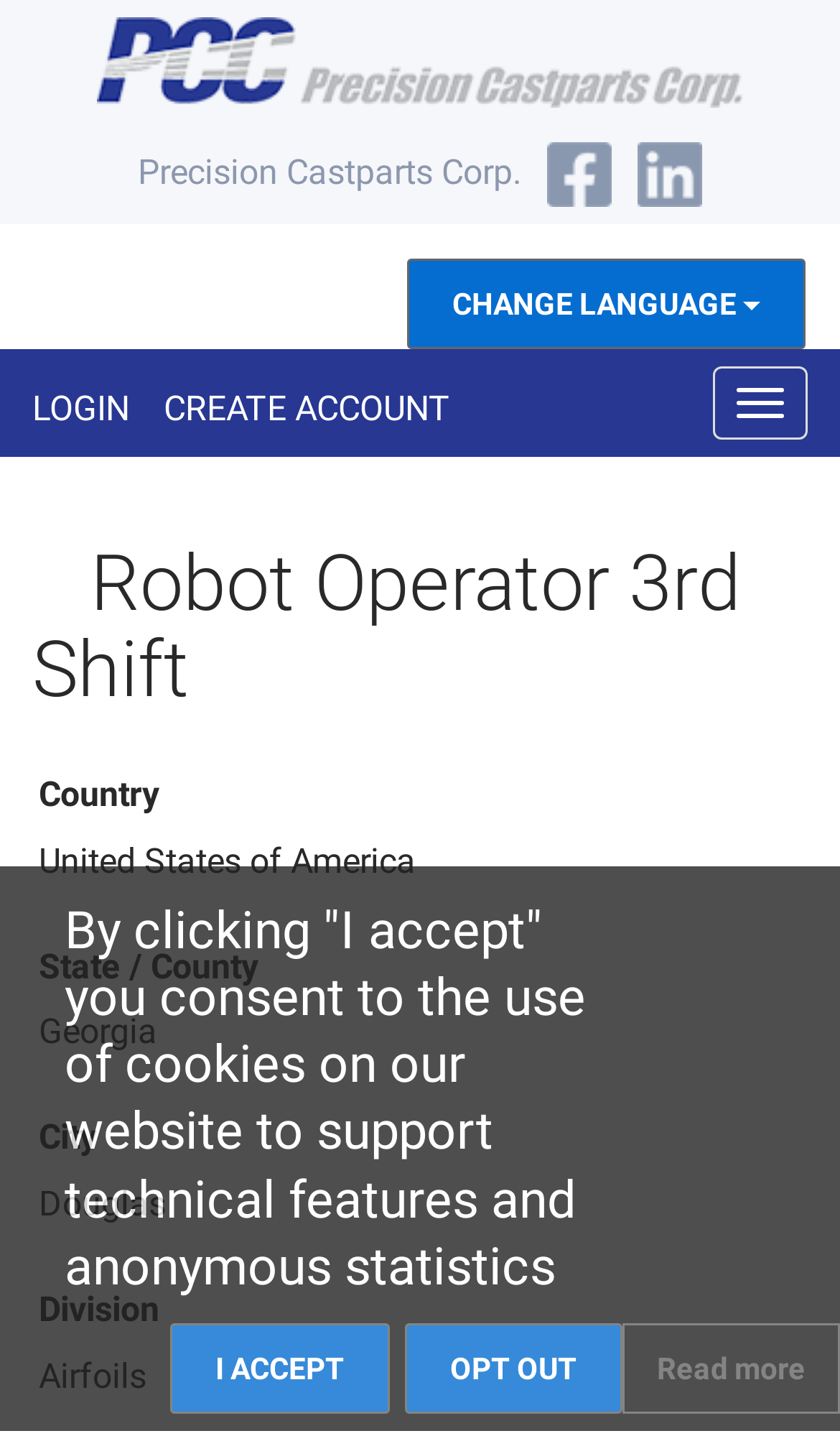What is the location of the job?
Could you answer the question with a detailed and thorough explanation?

The location of the job can be found in the details section of the webpage. Specifically, it is mentioned that the city is Douglas and the state is Georgia. This information is provided to help job seekers understand the location of the job.